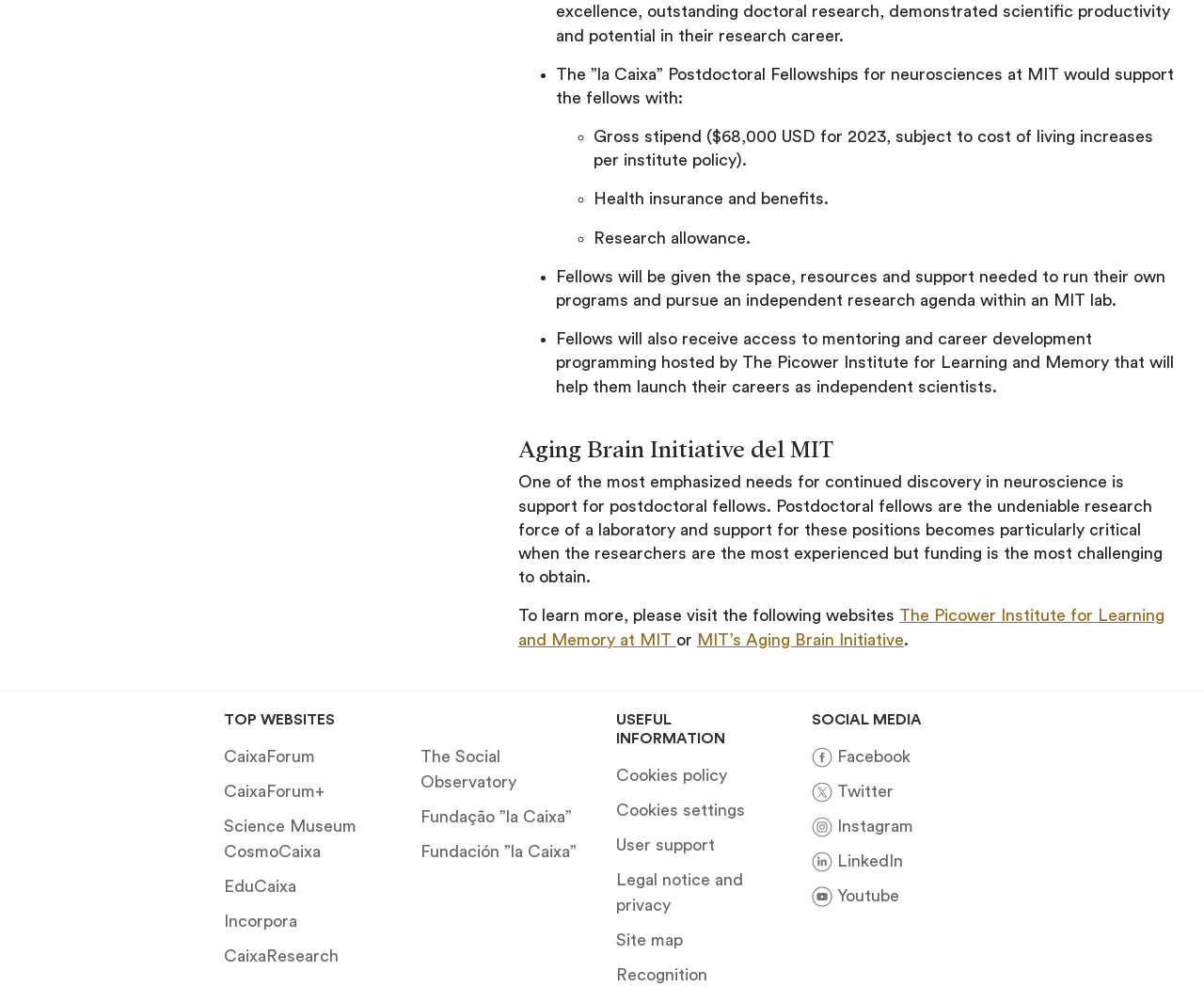Please provide the bounding box coordinate of the region that matches the element description: Legal notice and privacy. Coordinates should be in the format (top-left x, top-left y, bottom-right x, bottom-right y) and all values should be between 0 and 1.

[0.512, 0.868, 0.617, 0.911]